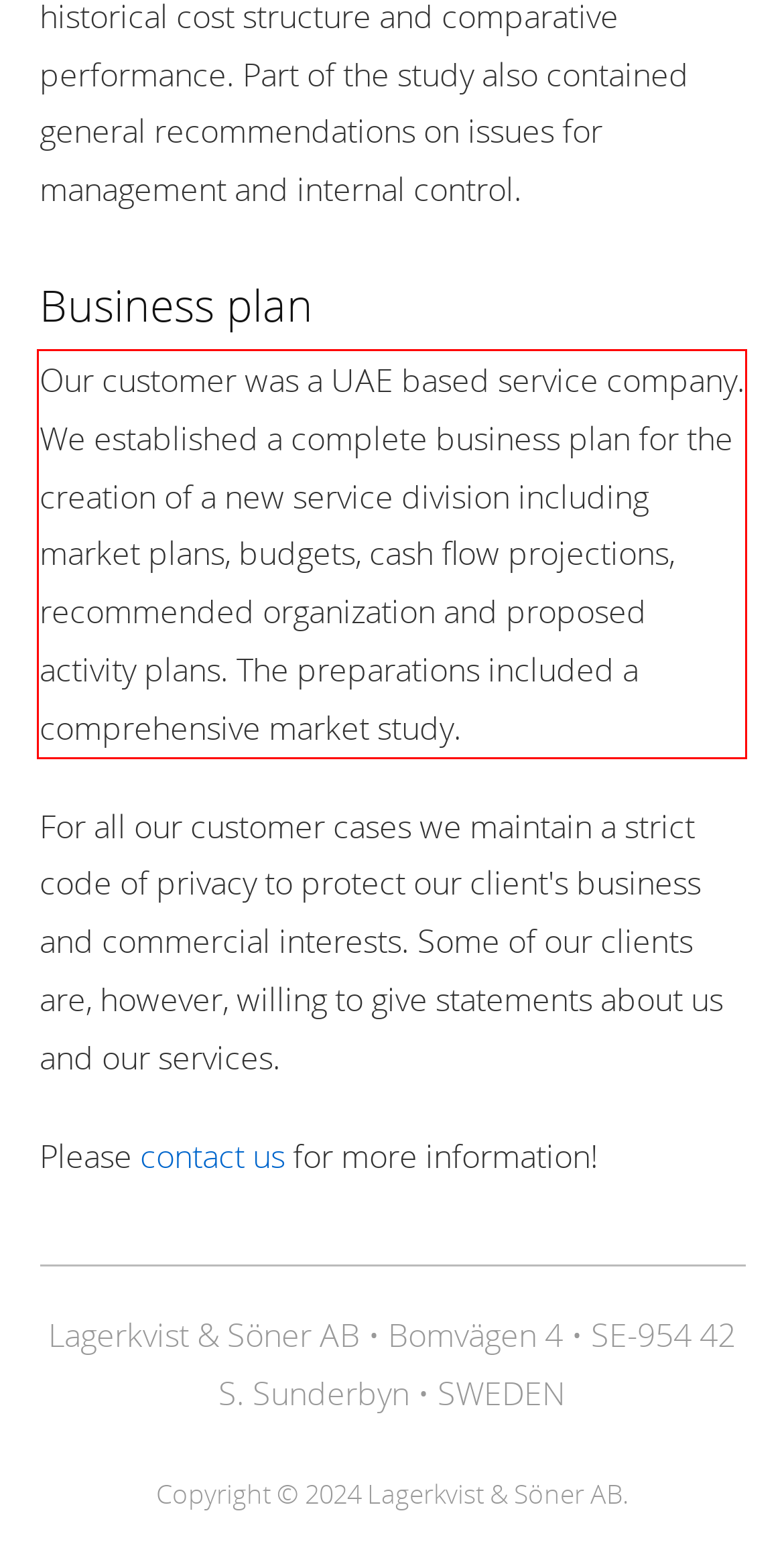By examining the provided screenshot of a webpage, recognize the text within the red bounding box and generate its text content.

Our customer was a UAE based service company. We established a complete business plan for the creation of a new service division including market plans, budgets, cash flow projections, recommended organization and proposed activity plans. The preparations included a comprehensive market study.